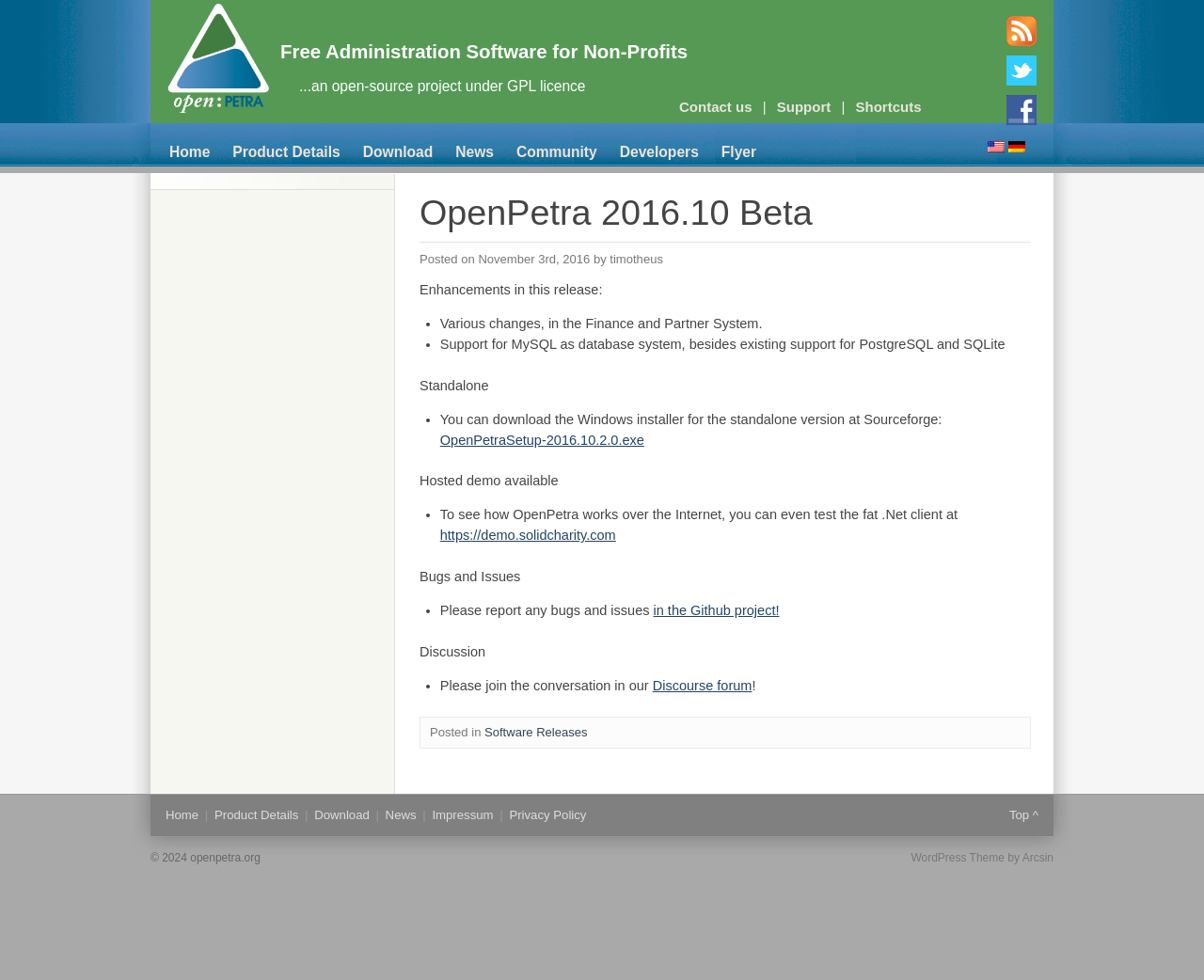What is the name of the organization?
Analyze the image and deliver a detailed answer to the question.

The name of the organization can be found in the top-left corner of the webpage, where it says 'OpenPetra.org: Free Administration Software for Non-Profits'. This is also the title of the webpage.